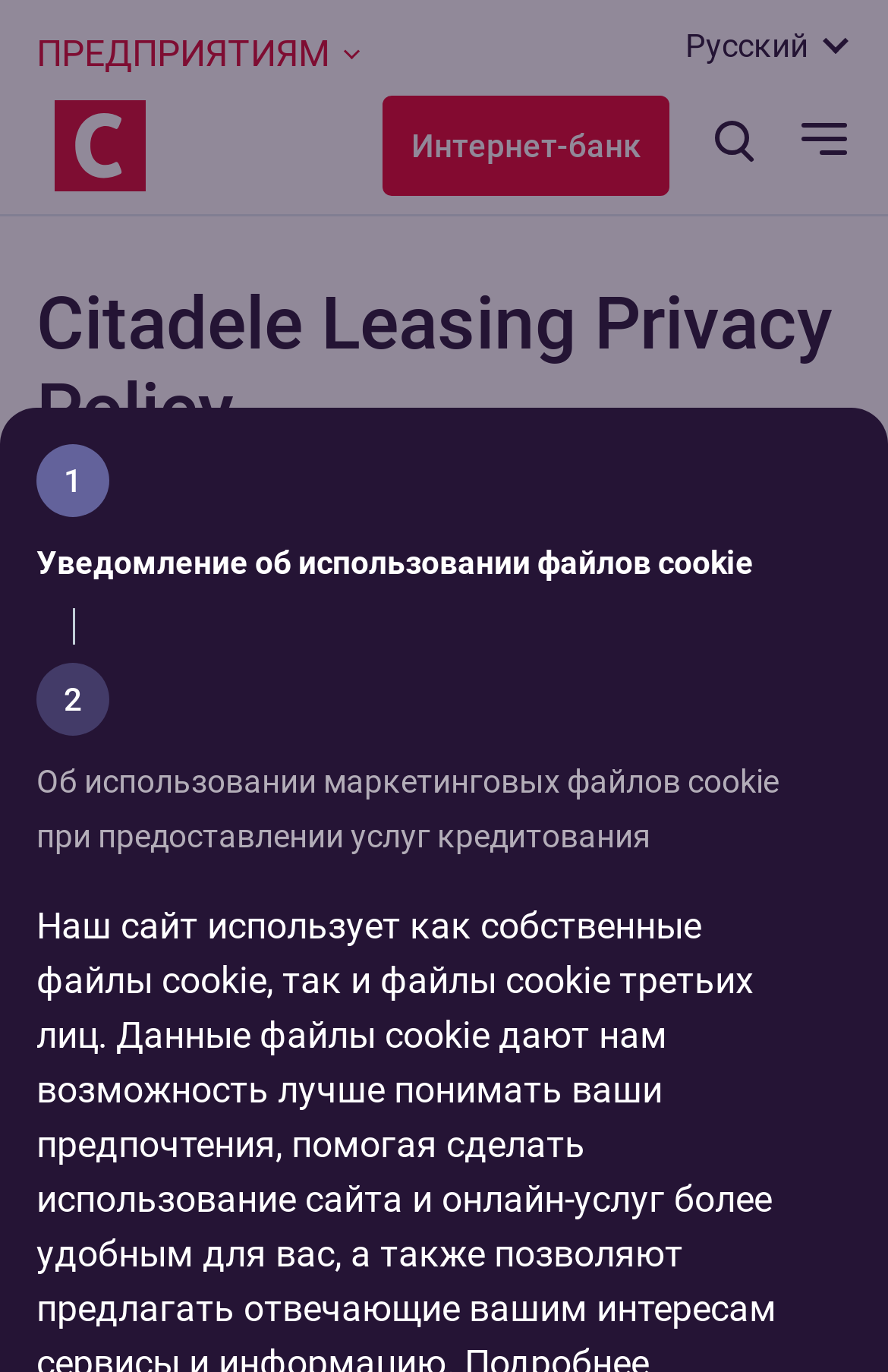How many types of files are used by the website?
Please look at the screenshot and answer in one word or a short phrase.

Two